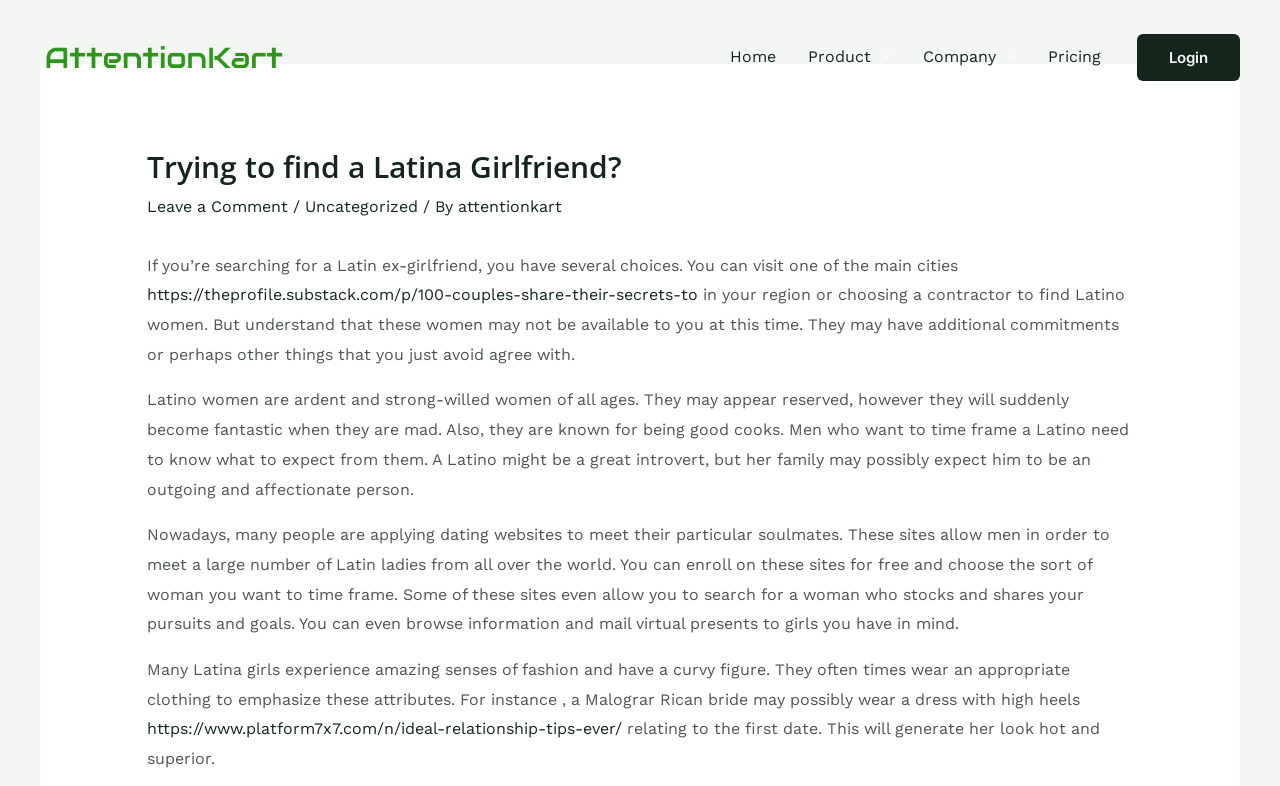Could you specify the bounding box coordinates for the clickable section to complete the following instruction: "Click on the 'https://theprofile.substack.com/p/100-couples-share-their-secrets-to' link"?

[0.115, 0.363, 0.545, 0.387]